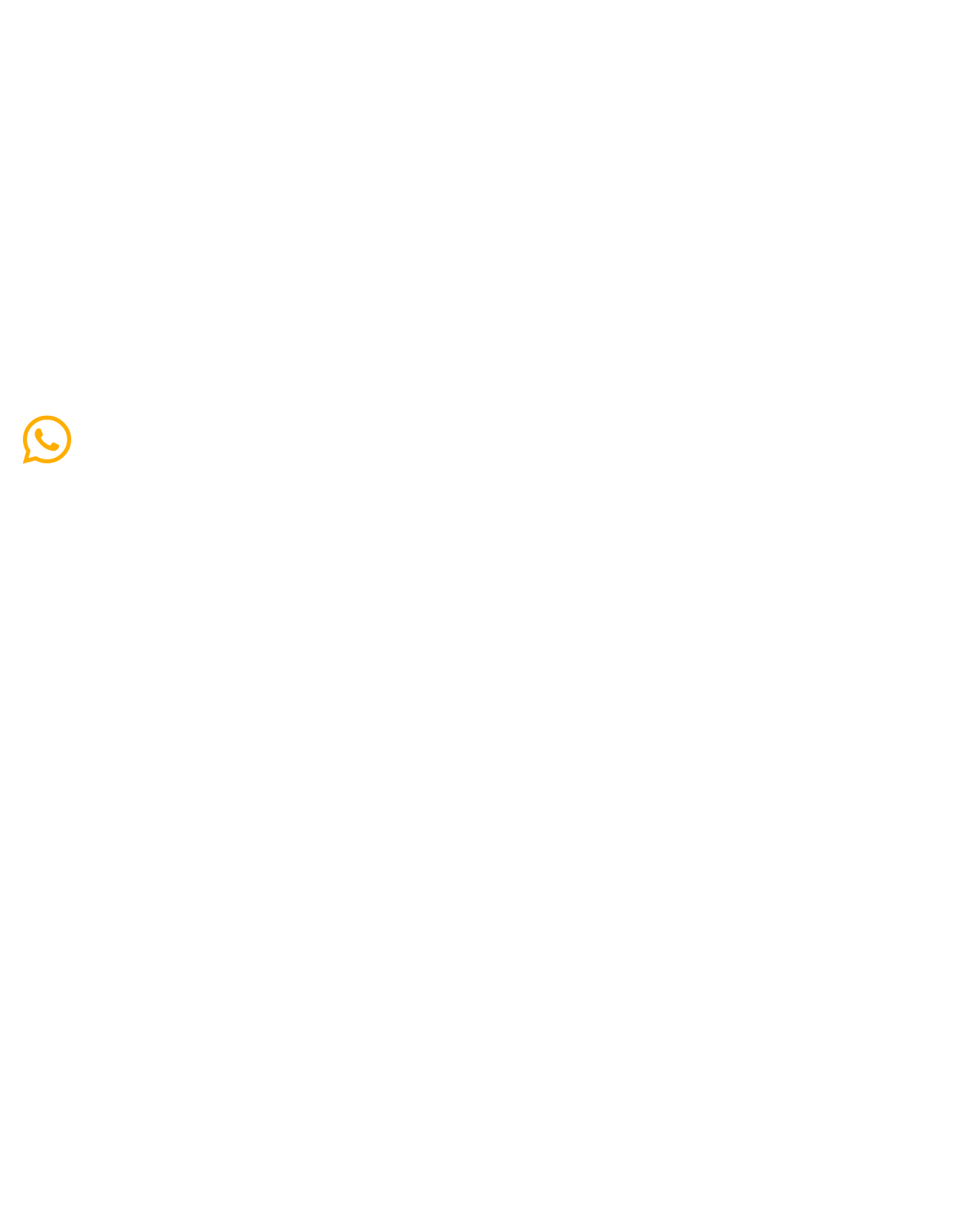Given the element description, predict the bounding box coordinates in the format (top-left x, top-left y, bottom-right x, bottom-right y), using floating point numbers between 0 and 1: Understanding Customer

[0.33, 0.378, 0.454, 0.39]